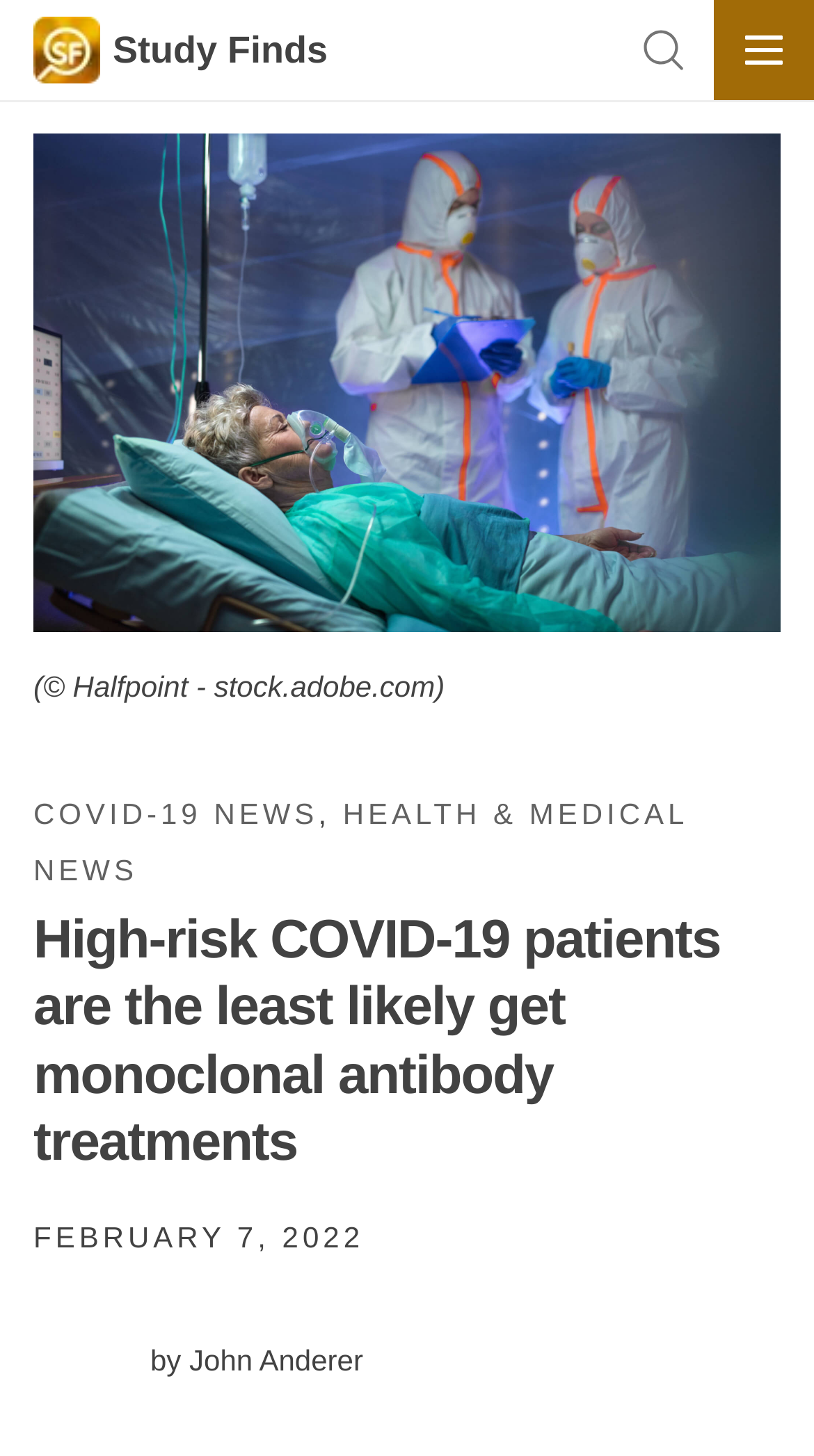Please use the details from the image to answer the following question comprehensively:
What is the bounding box coordinate of the image?

I found this answer by looking at the image element 'Coronavirus / COVID-19 patient in hospital' and its corresponding bounding box coordinates.